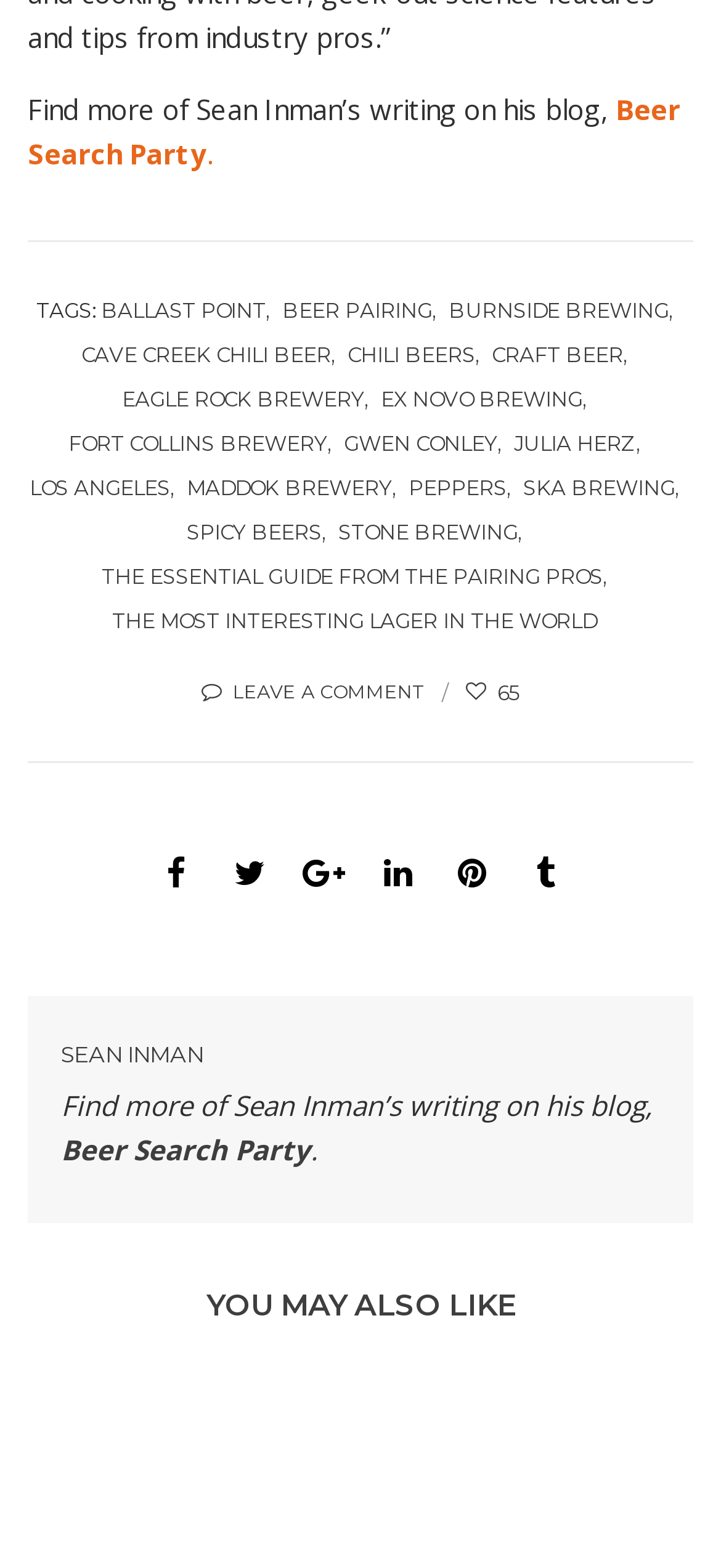Determine the bounding box coordinates of the region that needs to be clicked to achieve the task: "Read Sean Inman's blog".

[0.085, 0.663, 0.282, 0.681]